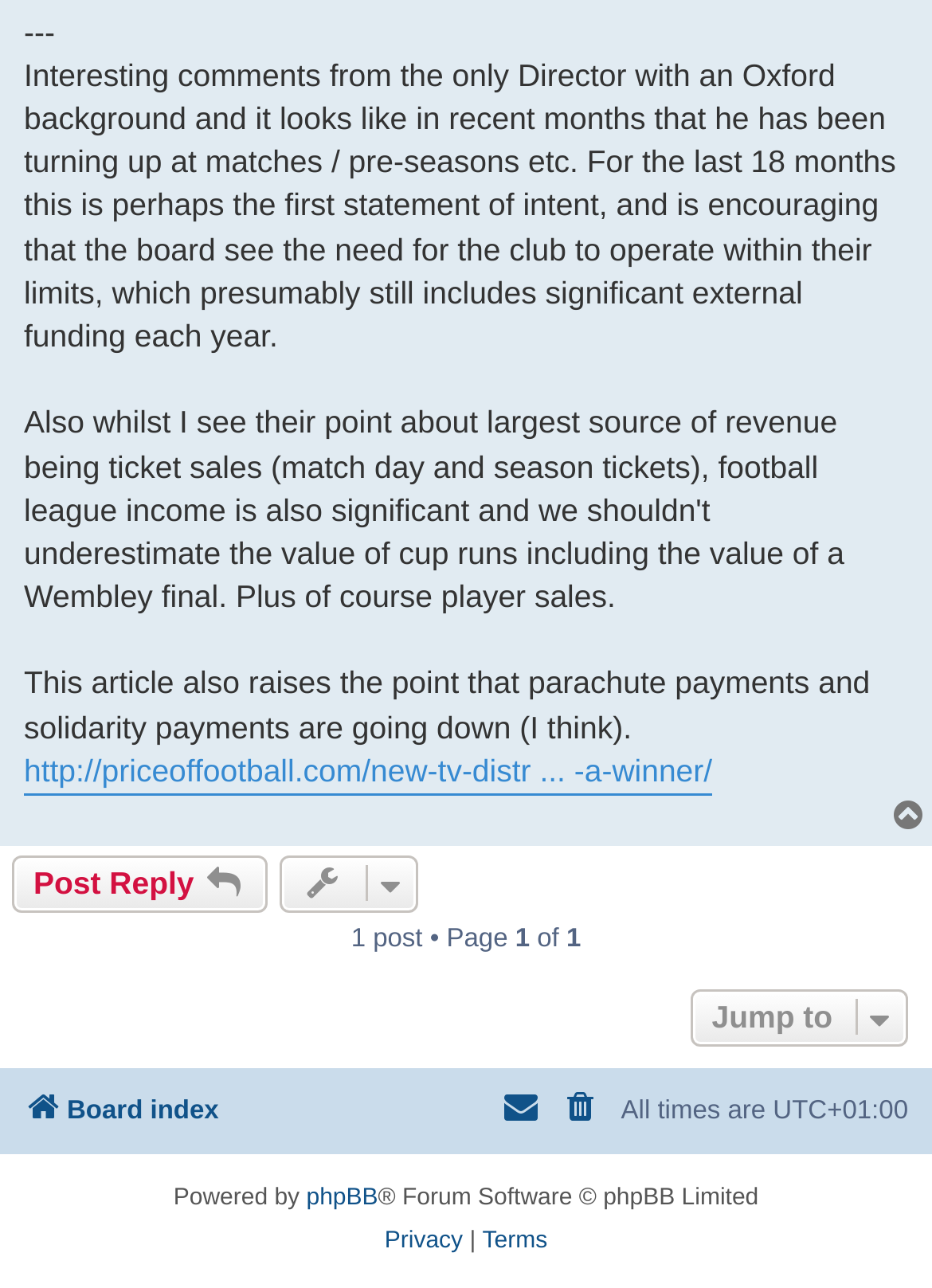Determine the bounding box coordinates of the clickable element necessary to fulfill the instruction: "Check the checkbox to save your name and email". Provide the coordinates as four float numbers within the 0 to 1 range, i.e., [left, top, right, bottom].

None